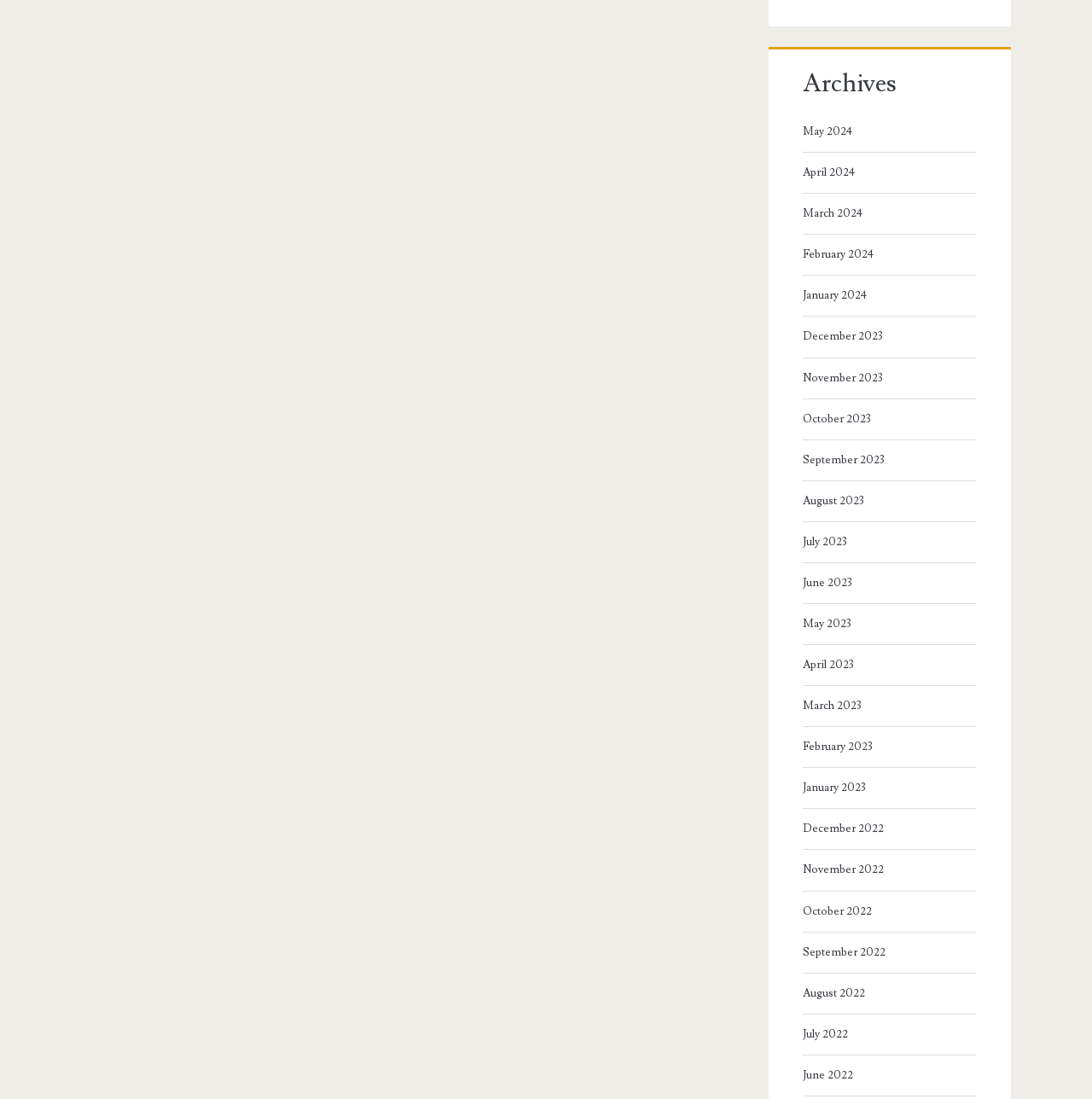Please identify the bounding box coordinates of the clickable region that I should interact with to perform the following instruction: "browse archives for January 2022". The coordinates should be expressed as four float numbers between 0 and 1, i.e., [left, top, right, bottom].

[0.735, 0.708, 0.889, 0.726]